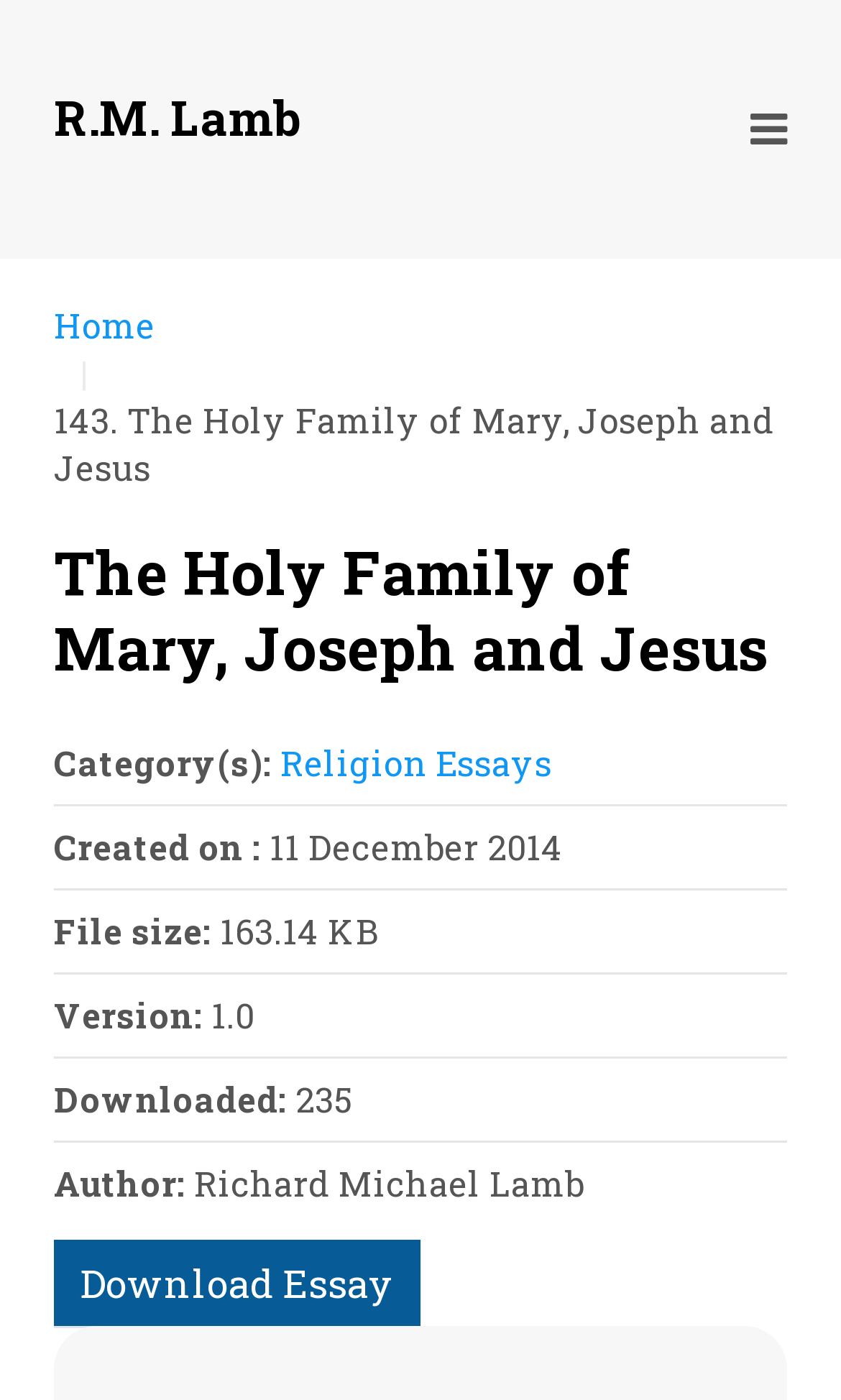Look at the image and write a detailed answer to the question: 
How many times has the essay been downloaded?

I found the number of downloads of the essay by looking at the text 'Downloaded:' and its corresponding text '235'.